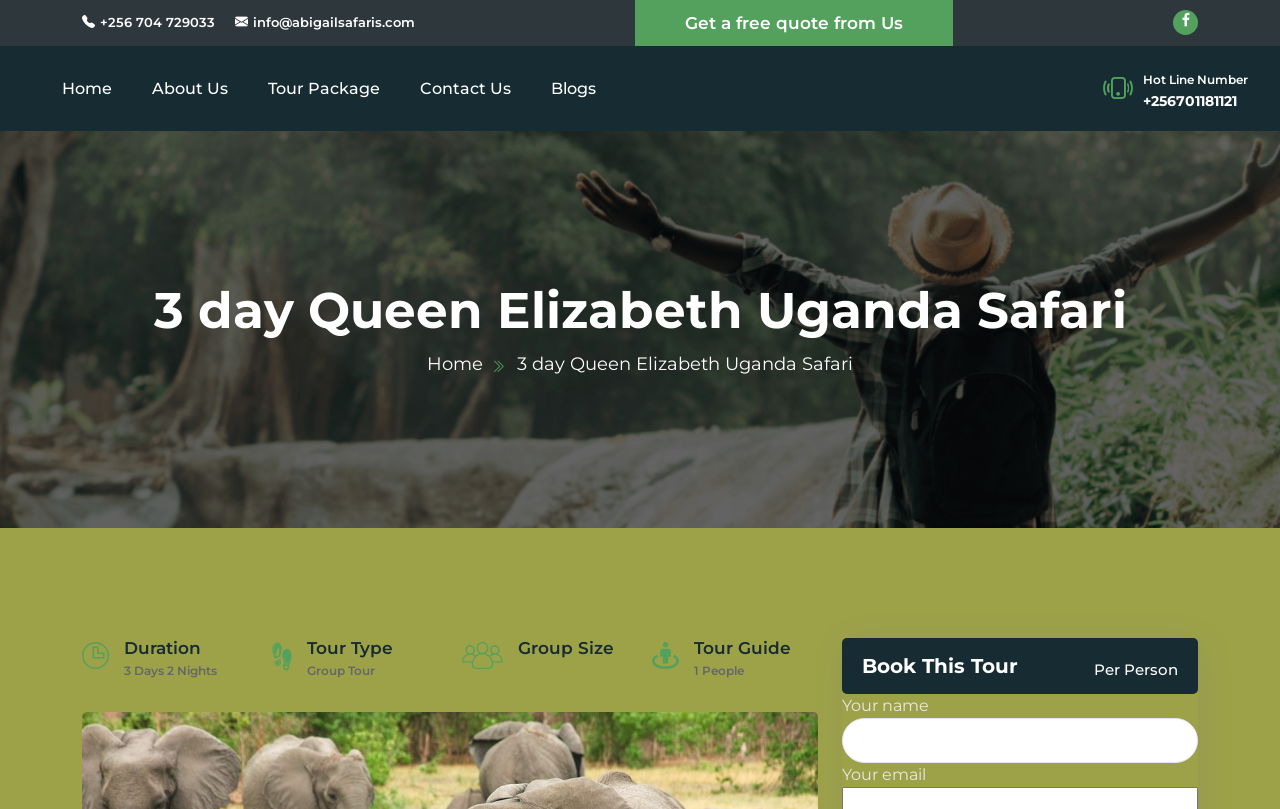Extract the bounding box coordinates of the UI element described: "info@abigailsafaris.com". Provide the coordinates in the format [left, top, right, bottom] with values ranging from 0 to 1.

[0.198, 0.017, 0.324, 0.037]